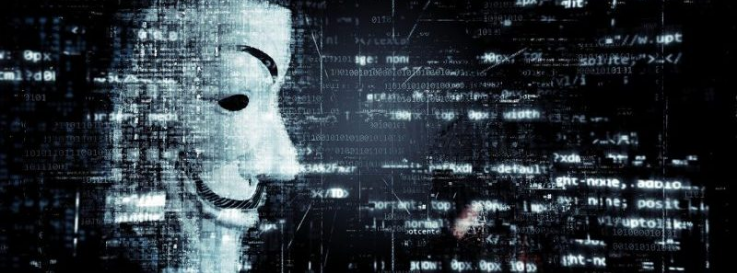Explain what the image portrays in a detailed manner.

The image presents a stylized depiction of a figure wearing a Guy Fawkes mask, symbolizing anonymity and the hacker culture. The mask is set against a backdrop of cascading computer code and digital motifs, emphasizing themes of cybersecurity, hacking, and the hidden vulnerabilities in software. This visual plays into the narrative of hidden threats in the digital realm, particularly pertinent in discussions around cybersecurity vulnerabilities such as those found in Log4j, which have significant implications for software developers and IT security professionals. The overall composition evokes a sense of intrigue and urgency regarding the ongoing challenges in the field of cybersecurity.